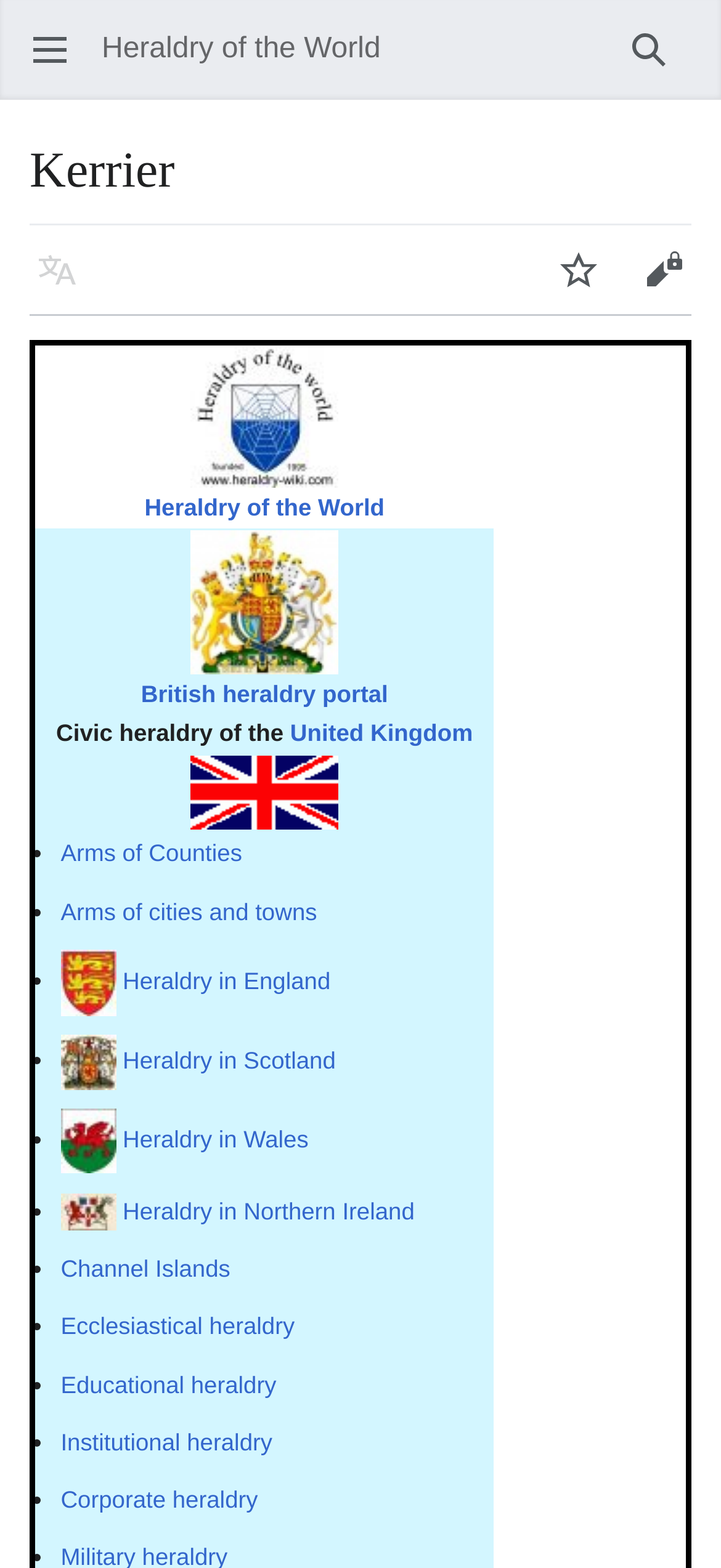Please identify the bounding box coordinates of the area that needs to be clicked to fulfill the following instruction: "View Heraldry of the World."

[0.2, 0.315, 0.533, 0.332]